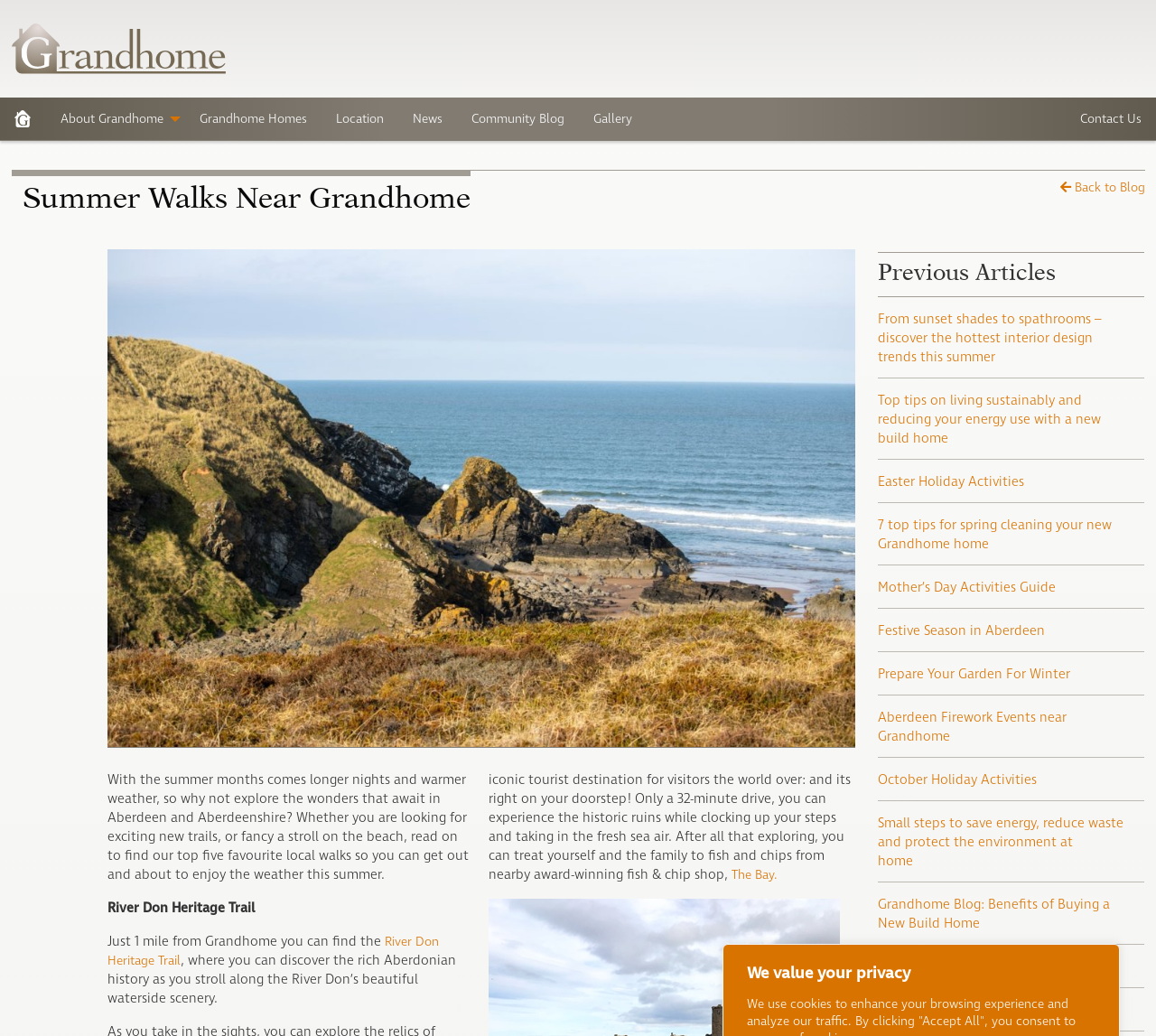Identify the bounding box coordinates of the section that should be clicked to achieve the task described: "Read the 'Summer Walks Near Grandhome' blog post".

[0.76, 0.966, 0.929, 0.985]